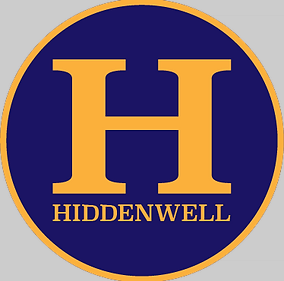Answer the question below using just one word or a short phrase: 
What is the color of the letter 'H'?

Golden